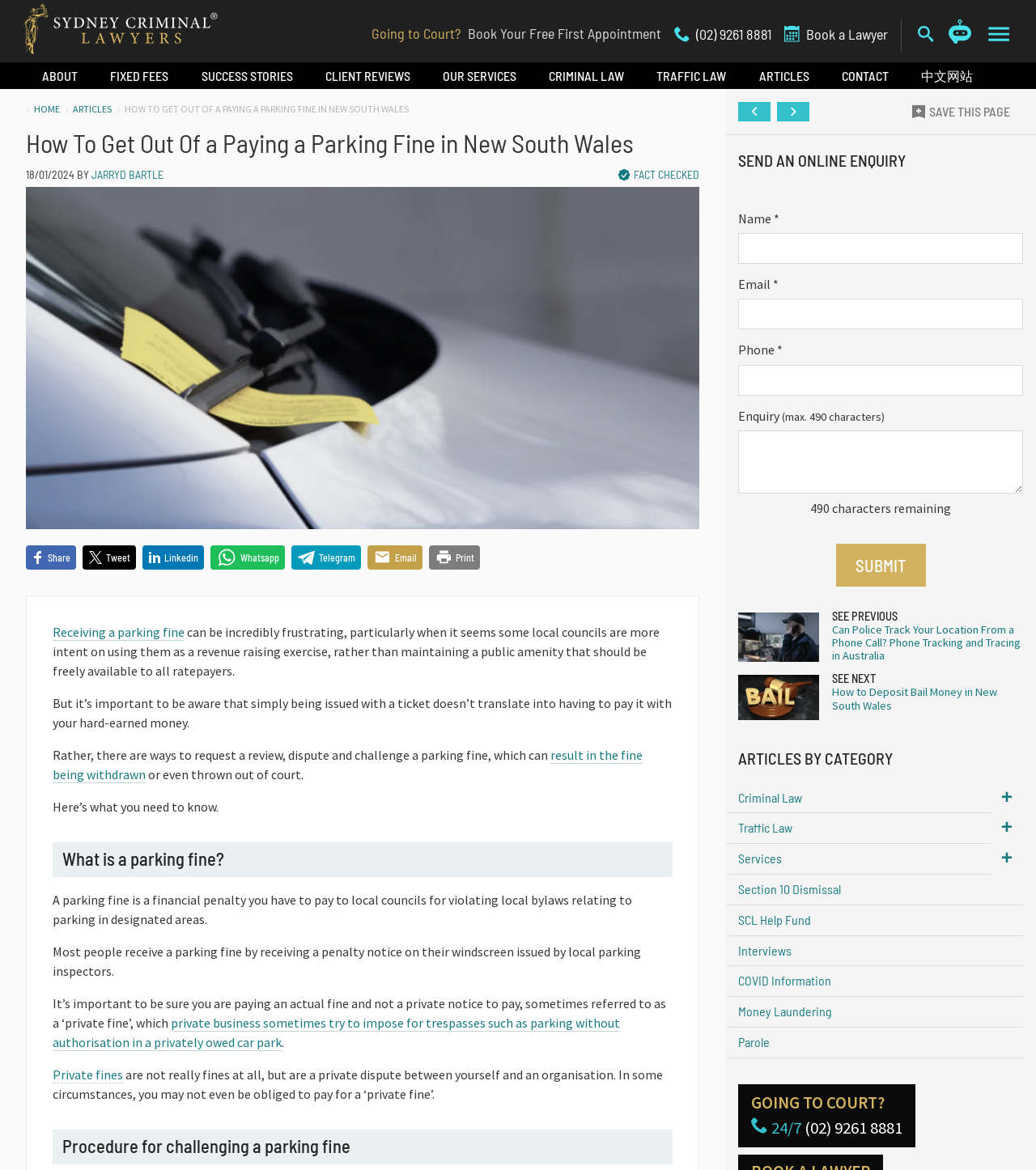Identify the bounding box coordinates for the element you need to click to achieve the following task: "Ask AI Chatbot". Provide the bounding box coordinates as four float numbers between 0 and 1, in the form [left, top, right, bottom].

[0.916, 0.017, 0.938, 0.044]